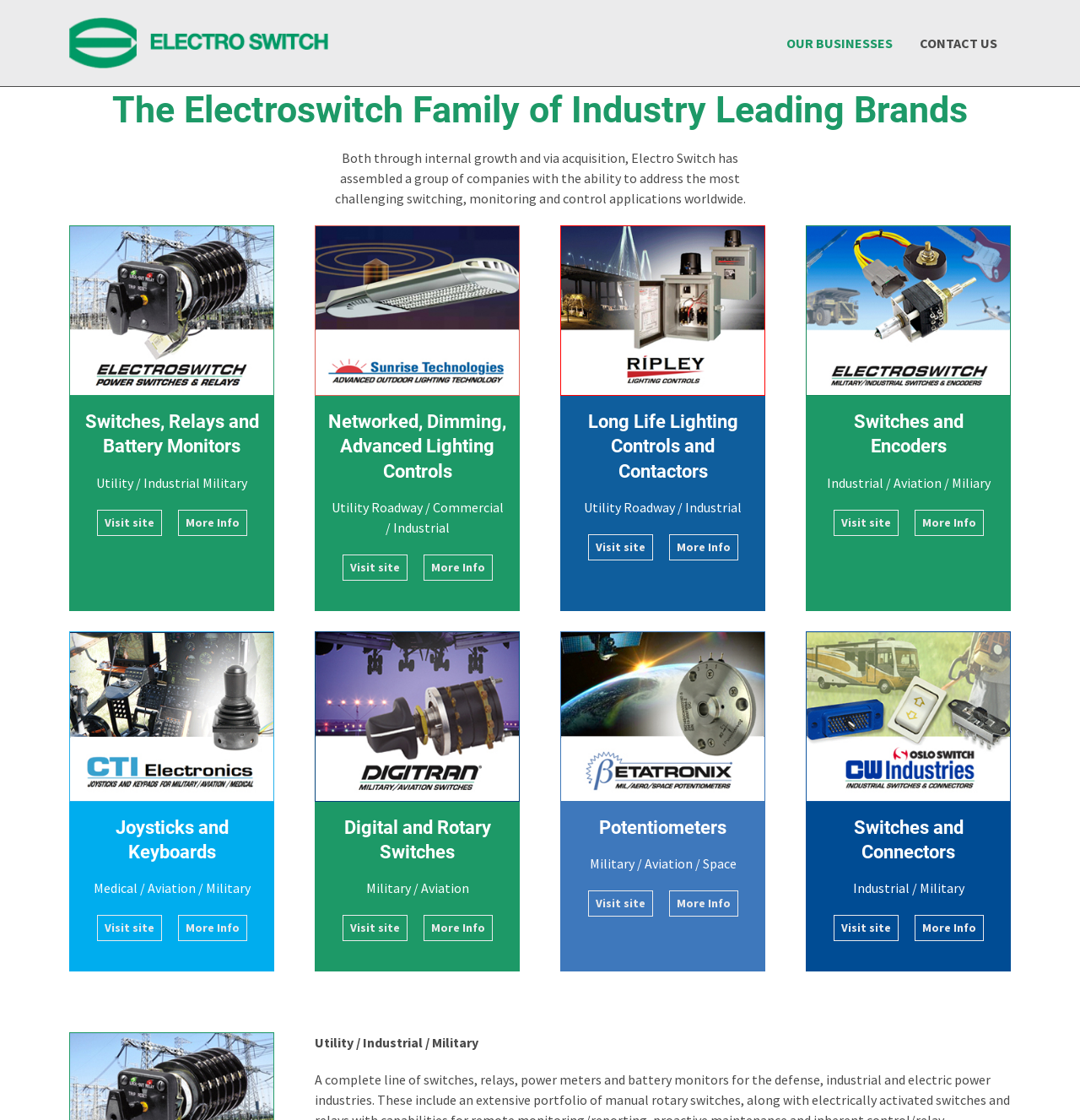Offer a meticulous caption that includes all visible features of the webpage.

The webpage is about Electroswitch, a company that has assembled a group of industry-leading brands through internal growth and acquisition. The page is divided into sections, with a main navigation menu at the top right corner, featuring buttons for "OUR BUSINESSES" and "CONTACT US".

Below the navigation menu, there is a heading that reads "The Electroswitch Family of Industry Leading Brands". This is followed by a paragraph of text that describes the company's ability to address challenging switching, monitoring, and control applications worldwide.

The main content of the page is organized into sections, each featuring a brand under the Electroswitch umbrella. There are eight brands in total, each with its own section. Each section includes a heading that describes the brand's focus, such as "Switches, Relays and Battery Monitors" or "Long Life Lighting Controls and Contactors". Below the heading, there is a link to visit the brand's website, accompanied by a "More Info" link. Some sections also include a brief description of the brand's target market, such as "Utility Roadway / Commercial / Industrial" or "Military / Aviation".

The brands are arranged in a grid-like pattern, with three columns and three rows. The first column features Electroswitch Power Switches & Relays, Sunrise Technologies, and Ripley Lighting Controls. The second column features Electroswitch - Military/Industrial Switches & Encoders, CTI Electronics, and Digitran. The third column features Betatronix, CW Industries, and a final section with a heading that reads "Utility / Industrial / Military".

Each brand's section includes an image, which is positioned above the heading and links. The images are of varying sizes, but they are all roughly rectangular in shape and are aligned to the left edge of their respective sections.

Overall, the webpage provides an overview of the Electroswitch family of brands, with a focus on their individual areas of expertise and target markets.